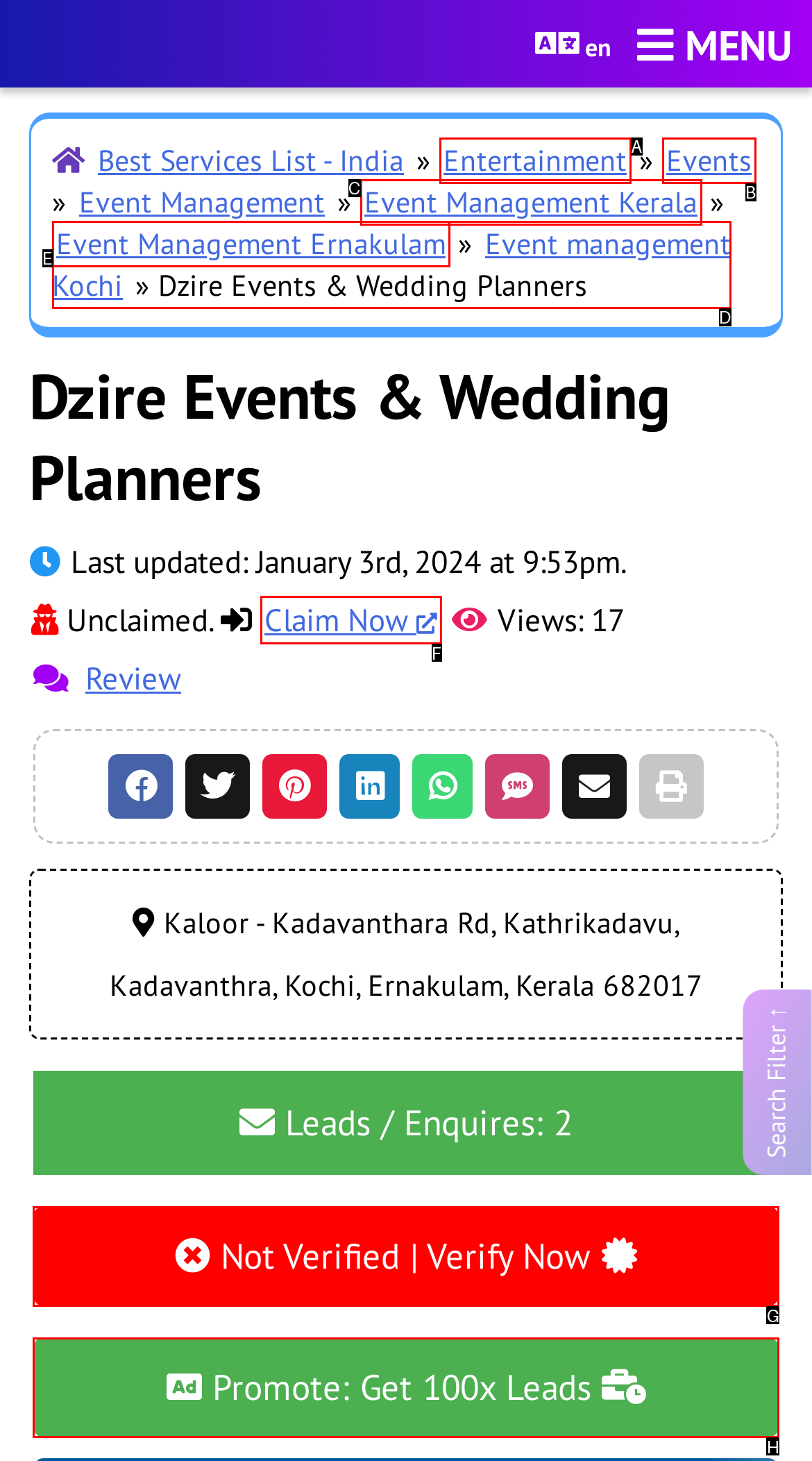Given the element description: Promote: Get 100x Leads, choose the HTML element that aligns with it. Indicate your choice with the corresponding letter.

H